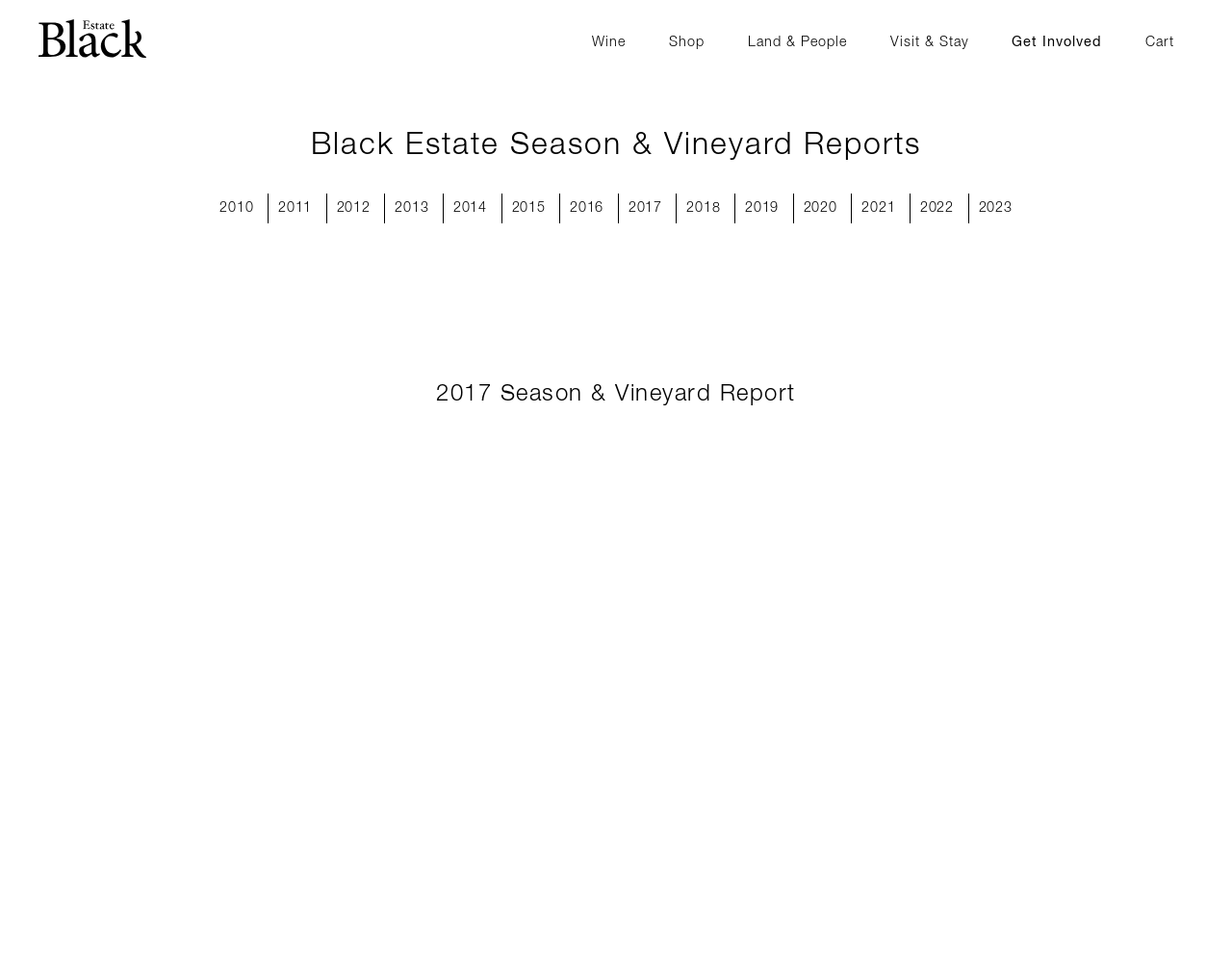Identify the coordinates of the bounding box for the element described below: "2018". Return the coordinates as four float numbers between 0 and 1: [left, top, right, bottom].

[0.549, 0.202, 0.592, 0.233]